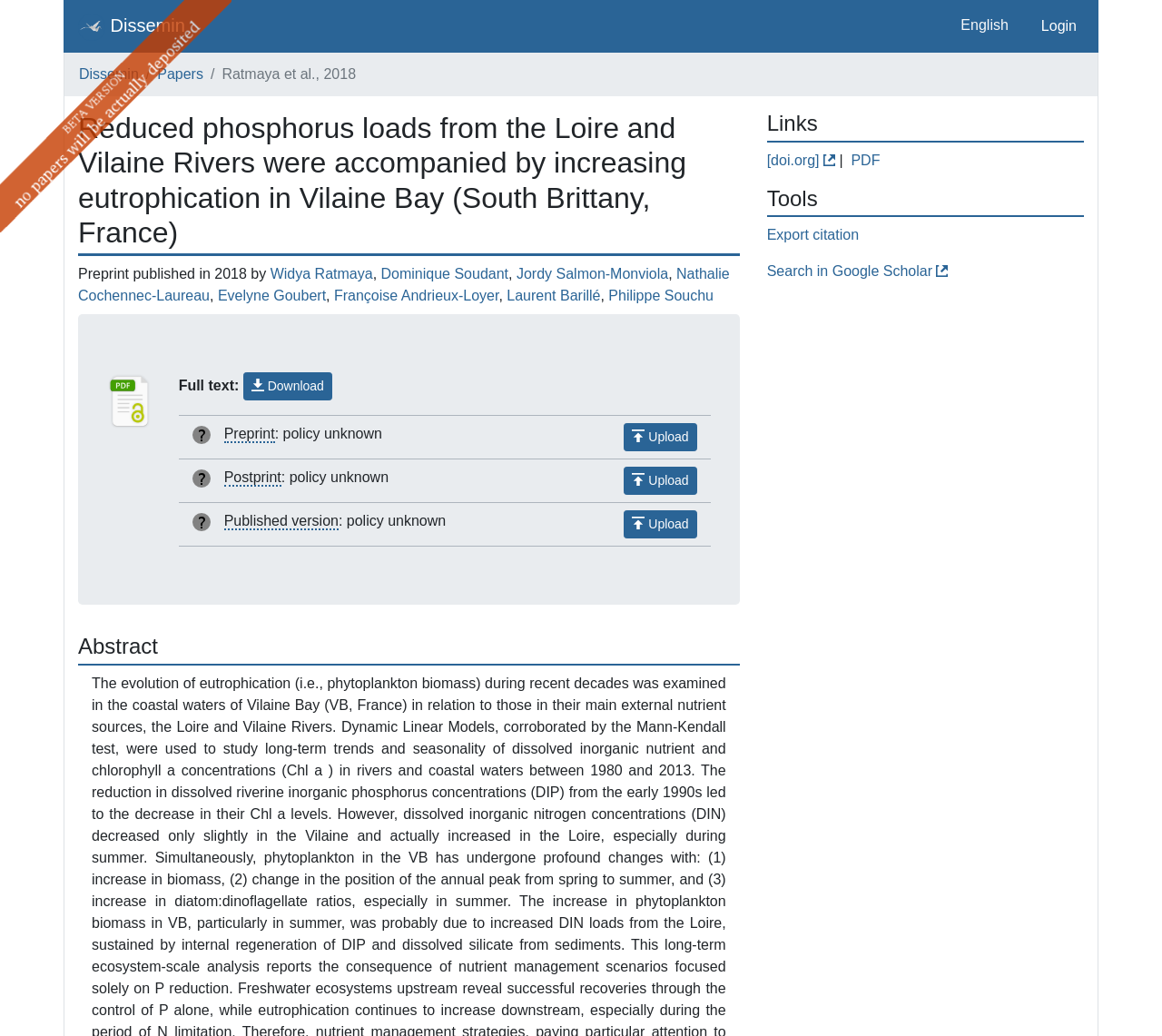Please locate the bounding box coordinates of the element's region that needs to be clicked to follow the instruction: "Select a language from the dropdown". The bounding box coordinates should be provided as four float numbers between 0 and 1, i.e., [left, top, right, bottom].

[0.745, 0.008, 0.89, 0.041]